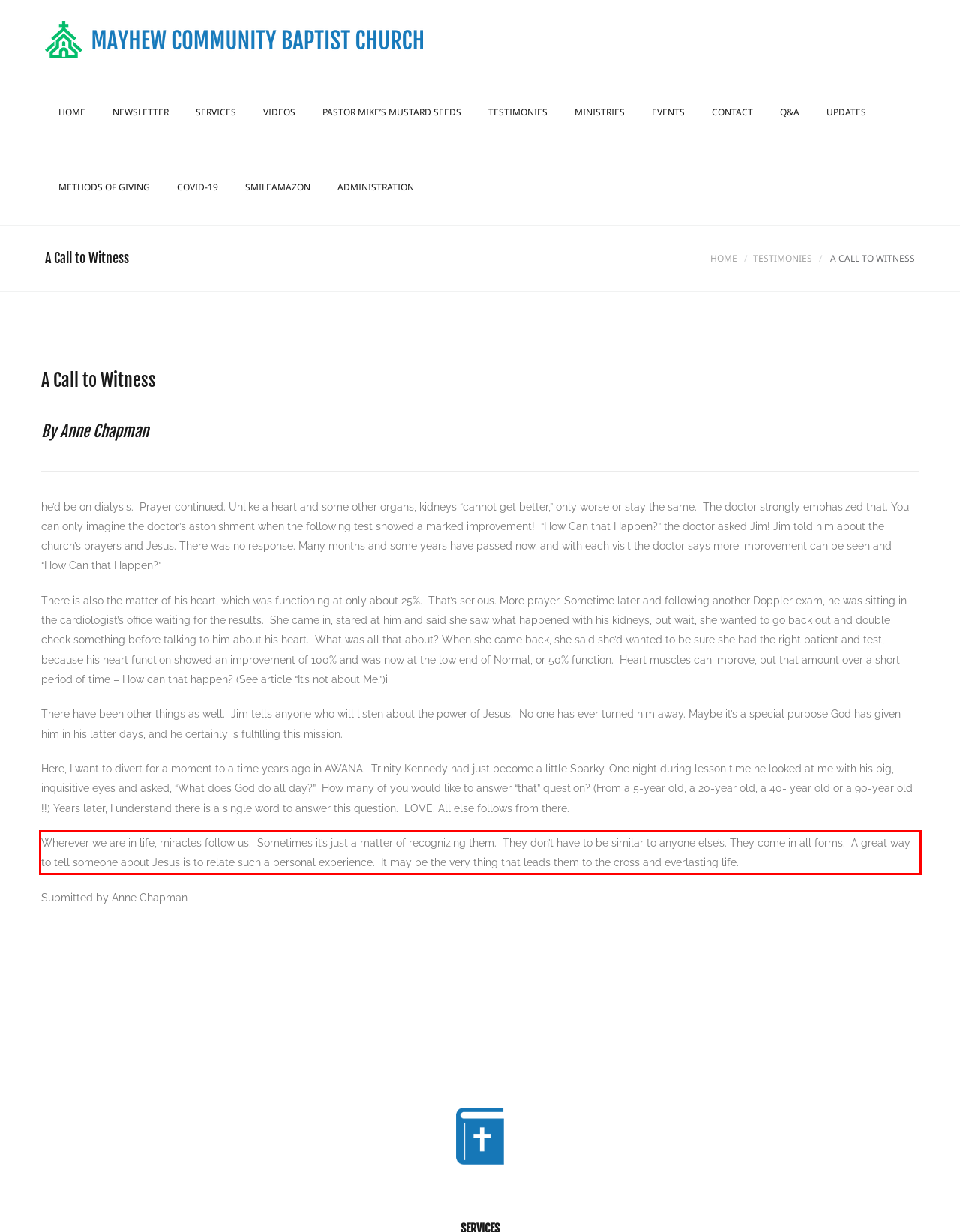Examine the webpage screenshot and use OCR to recognize and output the text within the red bounding box.

Wherever we are in life, miracles follow us. Sometimes it’s just a matter of recognizing them. They don’t have to be similar to anyone else’s. They come in all forms. A great way to tell someone about Jesus is to relate such a personal experience. It may be the very thing that leads them to the cross and everlasting life.